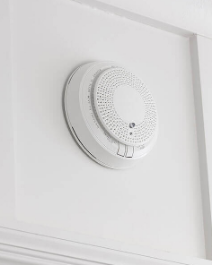What is the purpose of the ventilation holes?
Please provide a single word or phrase as your answer based on the screenshot.

Aid in smoke detection